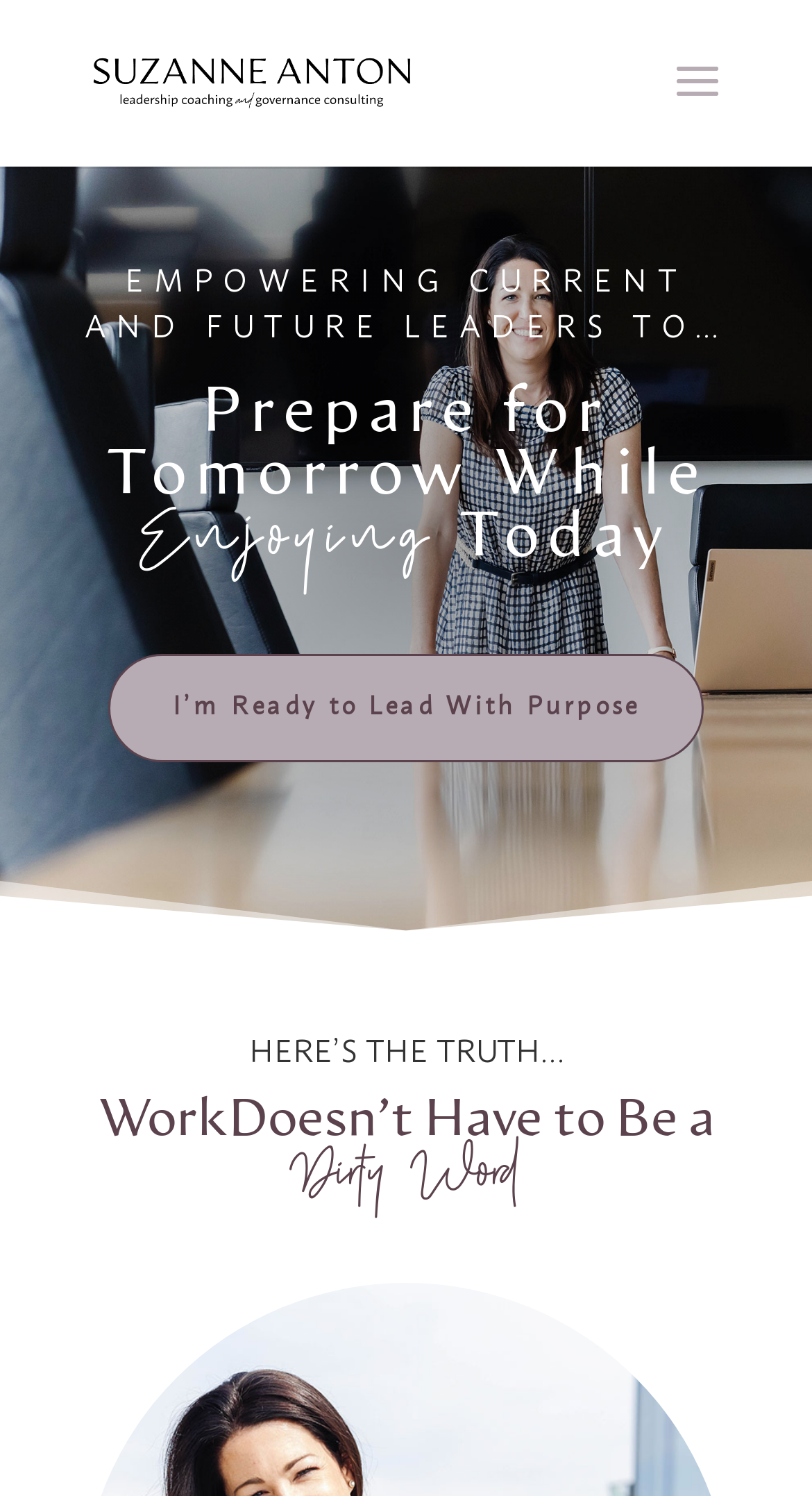Please give a succinct answer to the question in one word or phrase:
What is the purpose of Suzanne Anton's work?

To prioritize purpose and joy